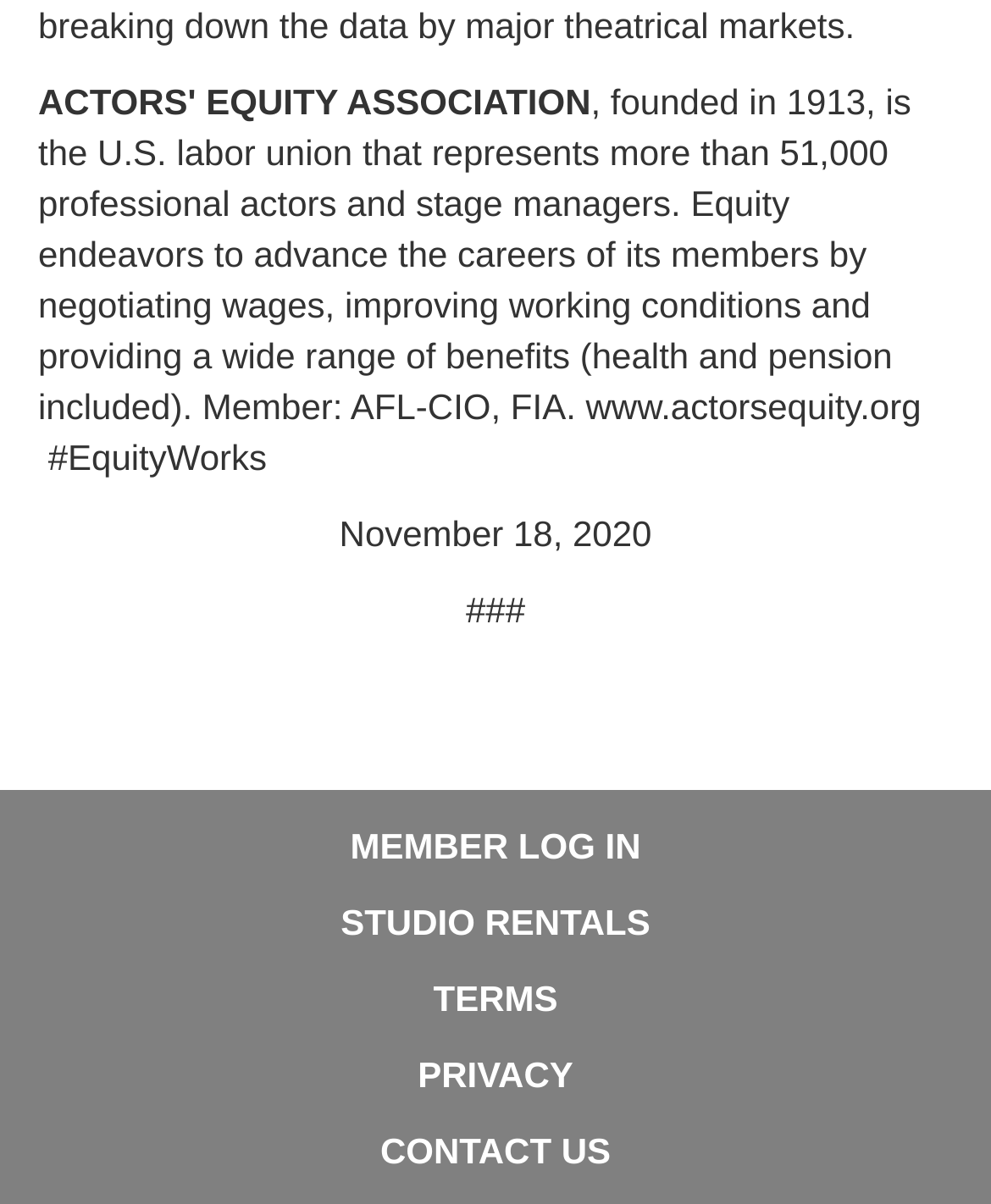From the webpage screenshot, predict the bounding box of the UI element that matches this description: "MEMBER LOG IN".

[0.353, 0.685, 0.647, 0.719]